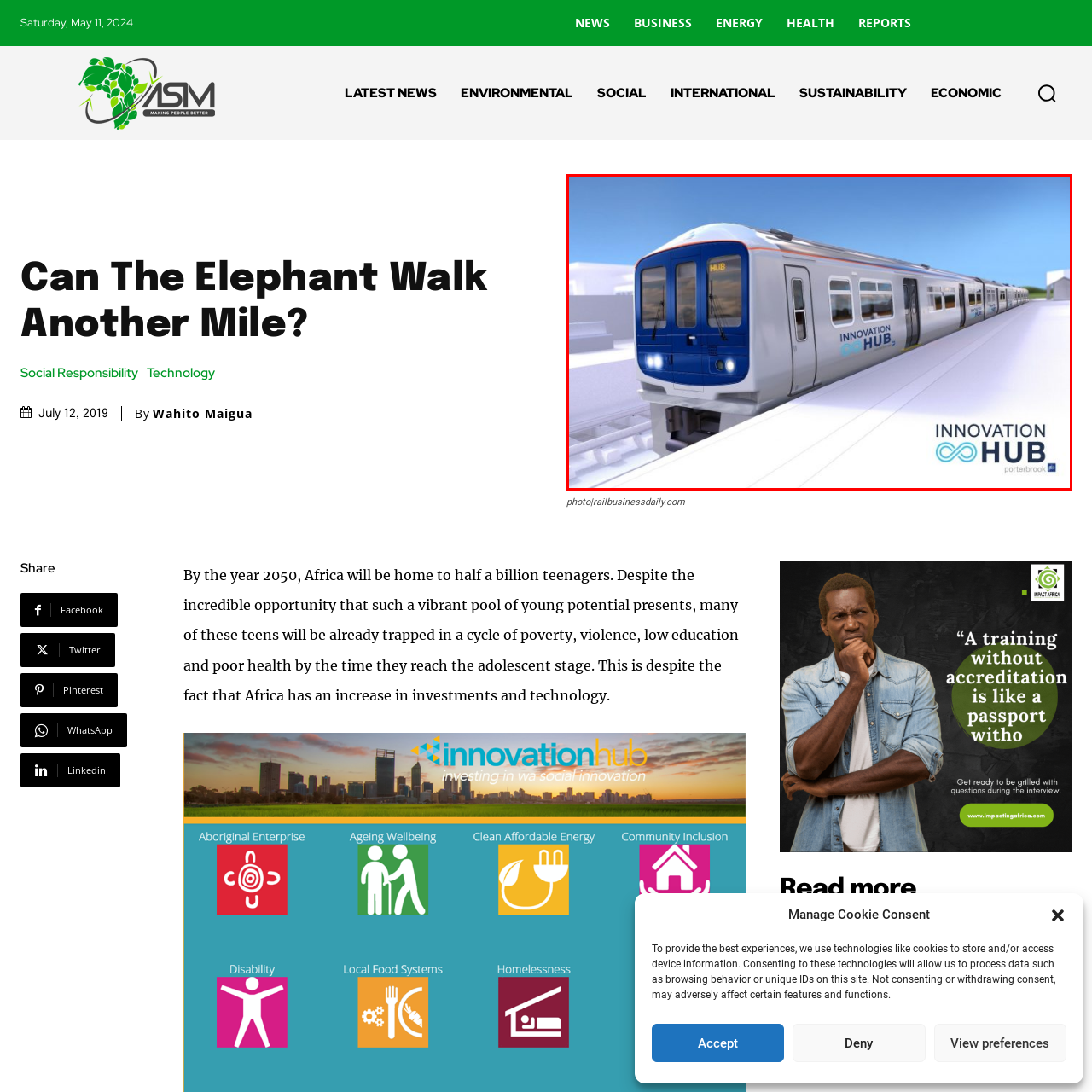Inspect the picture enclosed by the red border, What is the logo on the train? Provide your answer as a single word or phrase.

Porterbrook